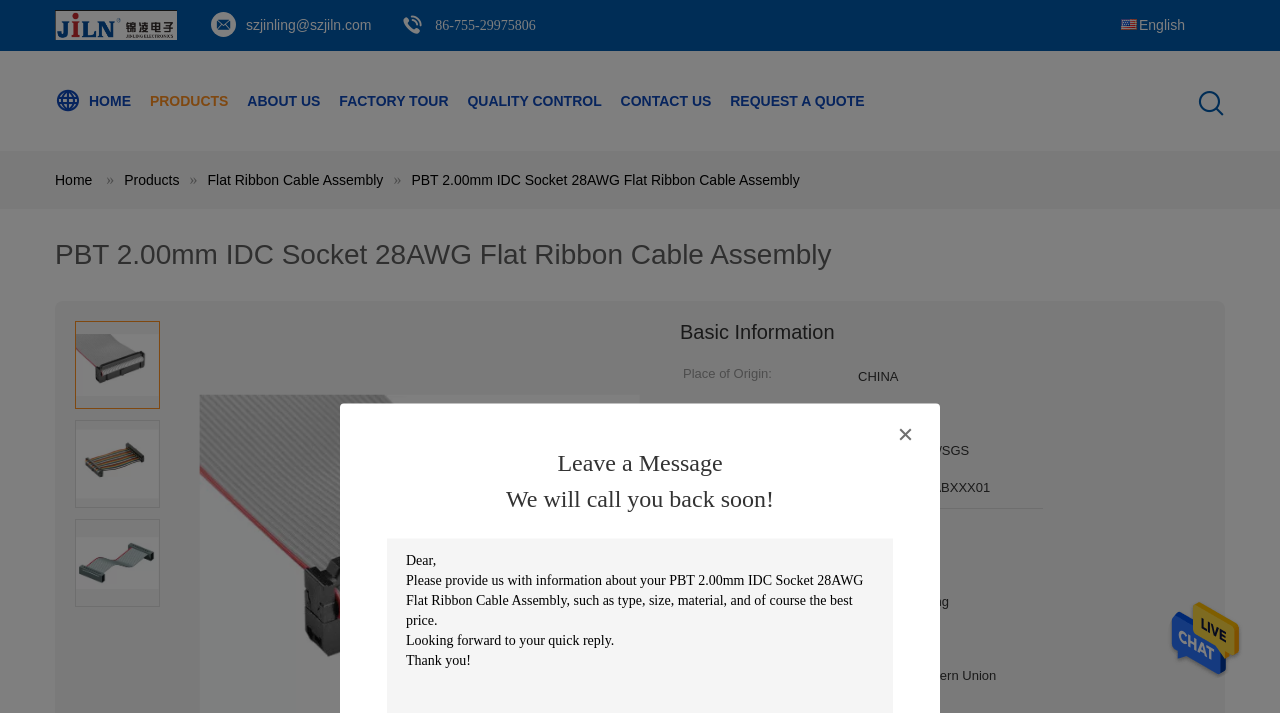Please pinpoint the bounding box coordinates for the region I should click to adhere to this instruction: "View the 'PRODUCTS' page".

[0.117, 0.072, 0.178, 0.212]